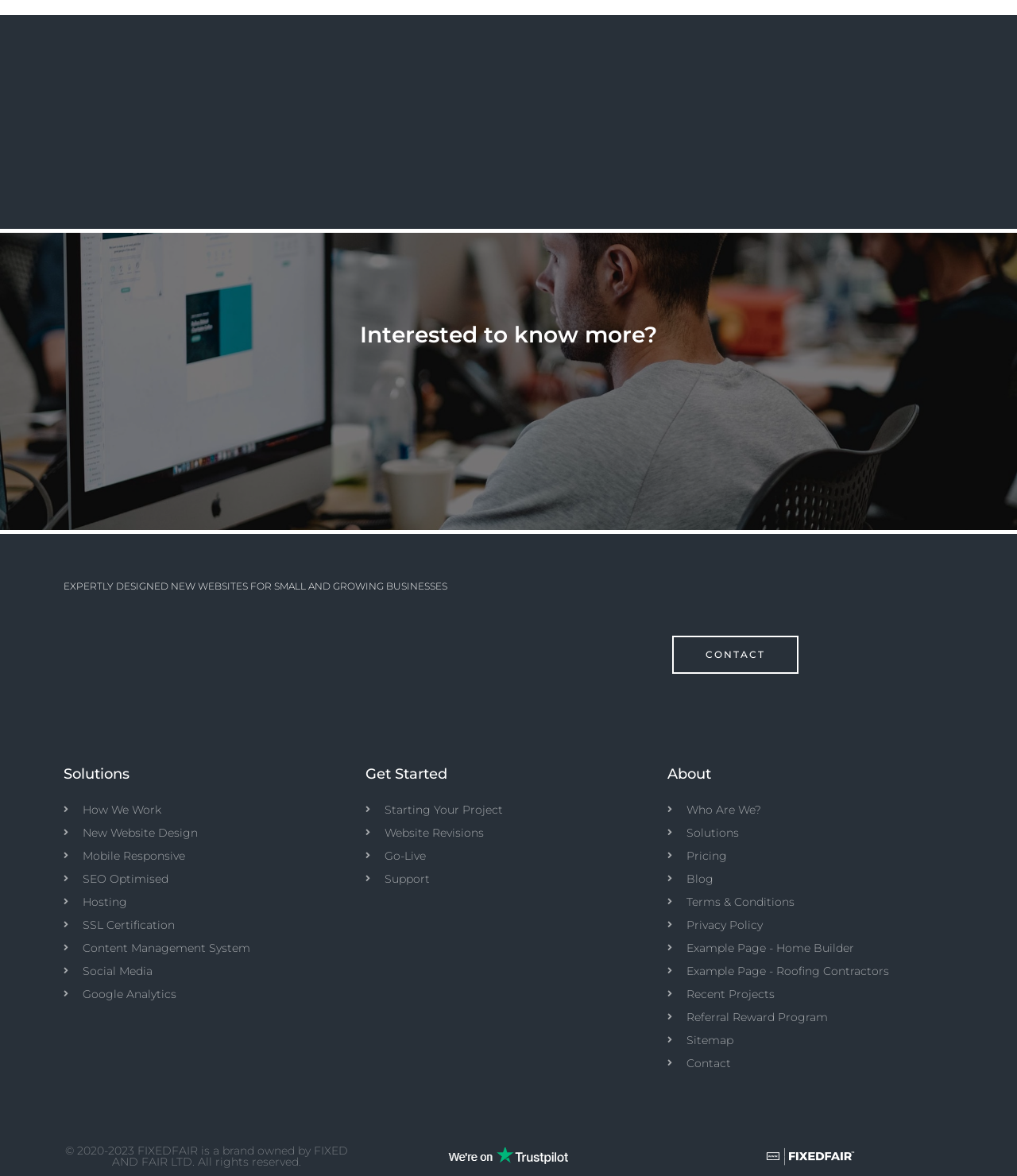Respond concisely with one word or phrase to the following query:
How many sections are there on this webpage?

Three